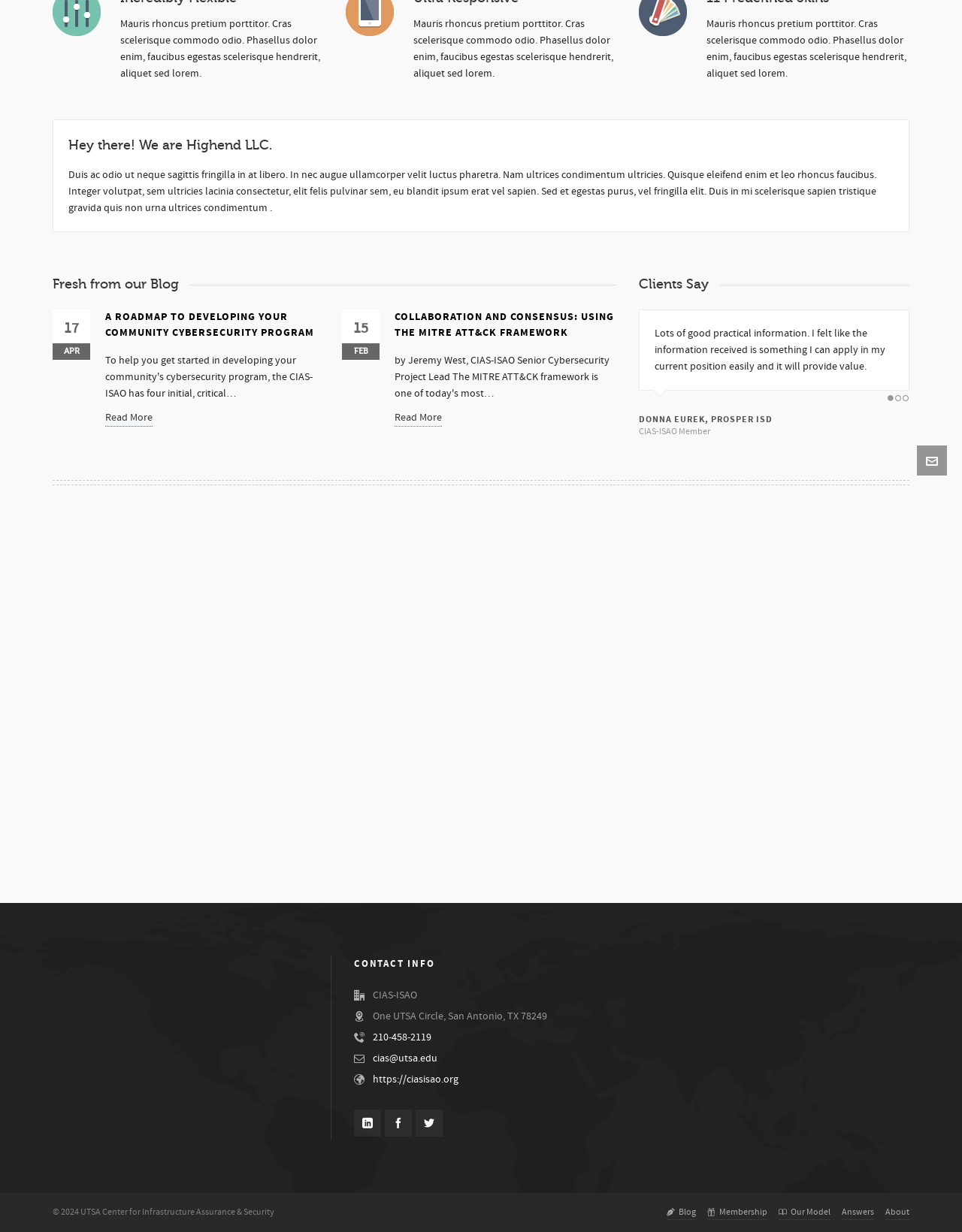Determine the bounding box coordinates for the UI element with the following description: "Show me your awesome offices". The coordinates should be four float numbers between 0 and 1, represented as [left, top, right, bottom].

[0.376, 0.657, 0.522, 0.671]